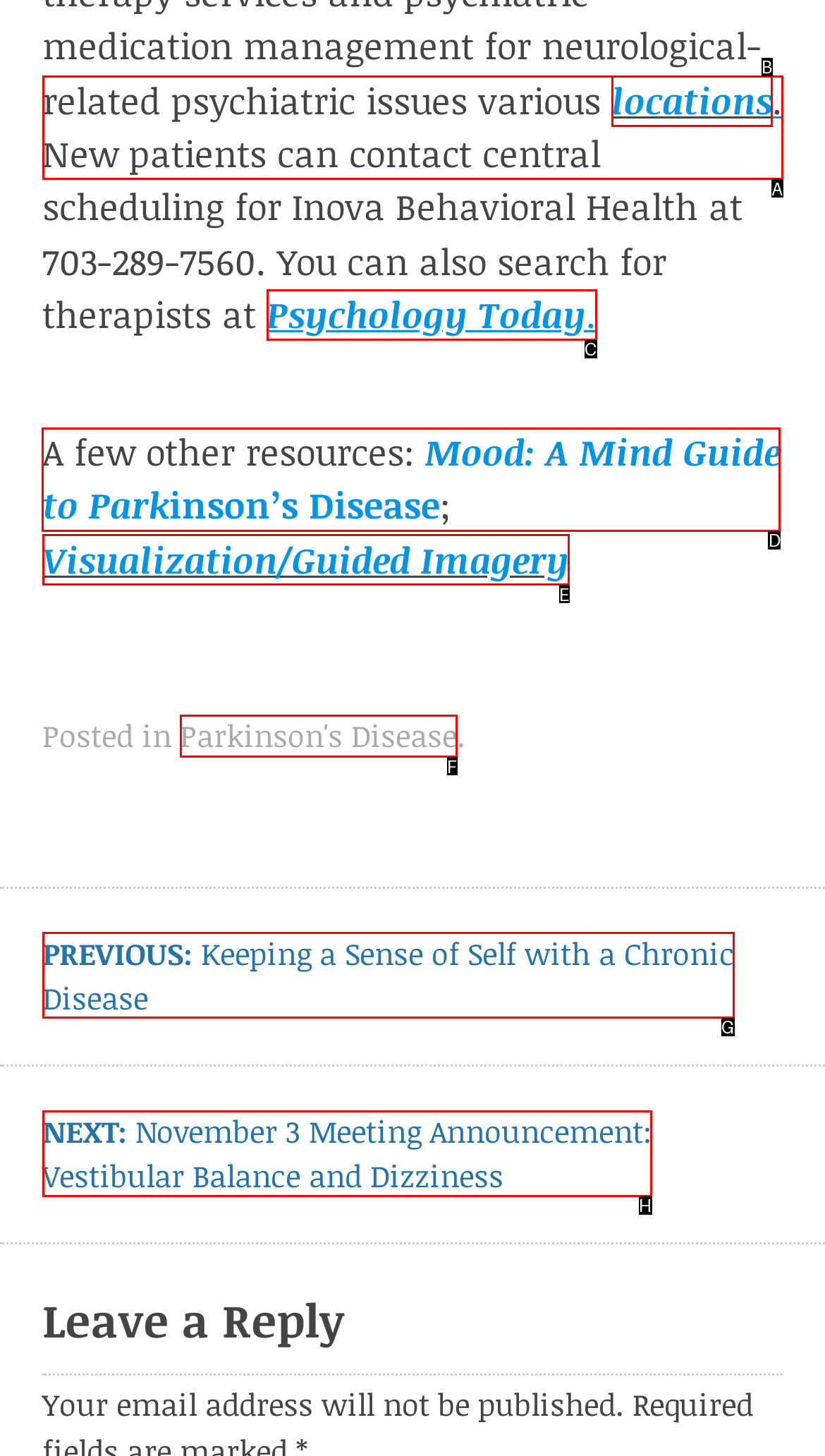Tell me which one HTML element you should click to complete the following task: Visit the page for Mood: A Mind Guide to Parkinson’s Disease
Answer with the option's letter from the given choices directly.

D